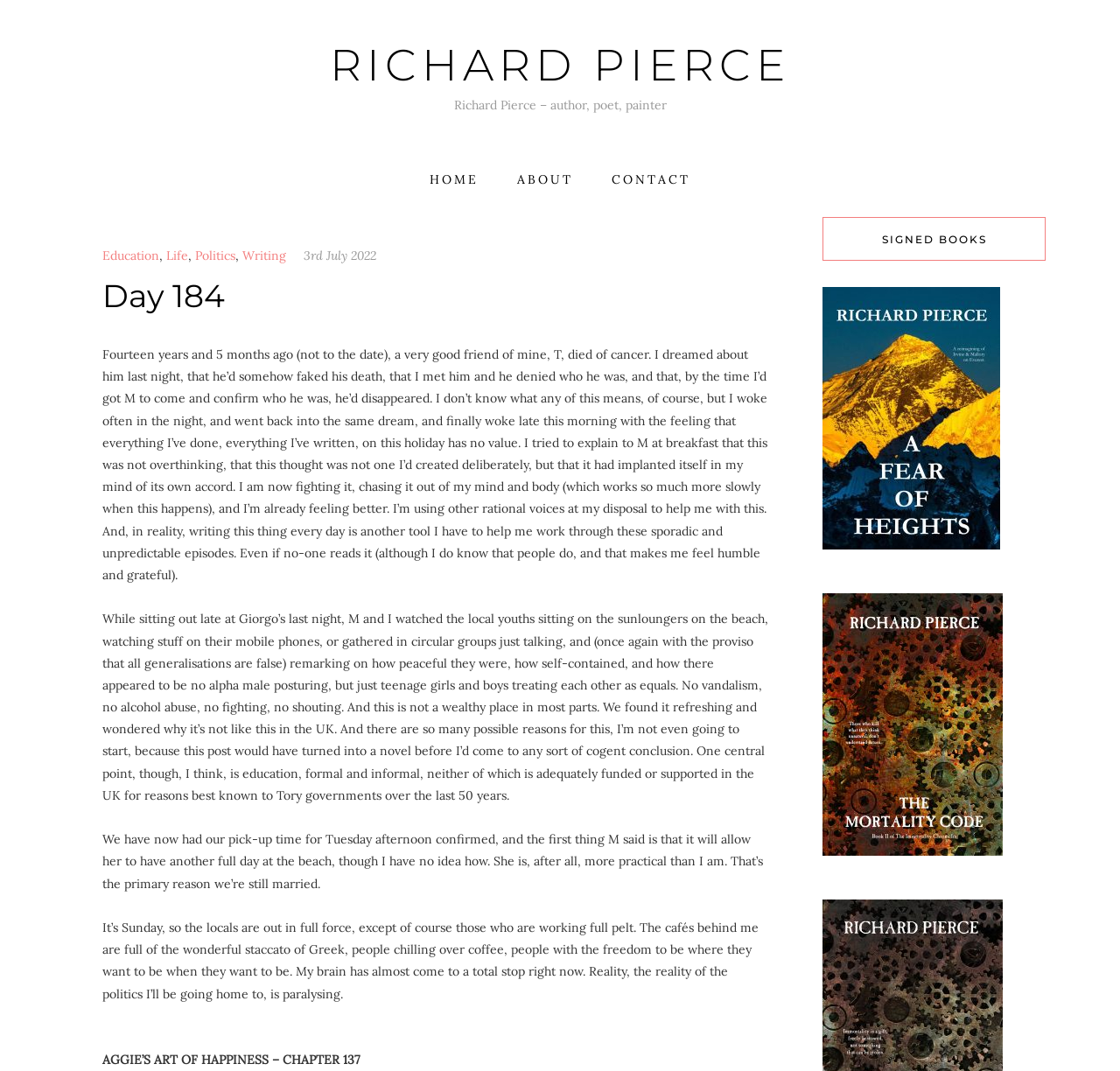What is the author's occupation?
Give a detailed and exhaustive answer to the question.

Based on the webpage, the author's occupation can be found in the StaticText element 'Richard Pierce – author, poet, painter'. This text is located below the heading 'RICHARD PIERCE' and provides a brief description of the author.